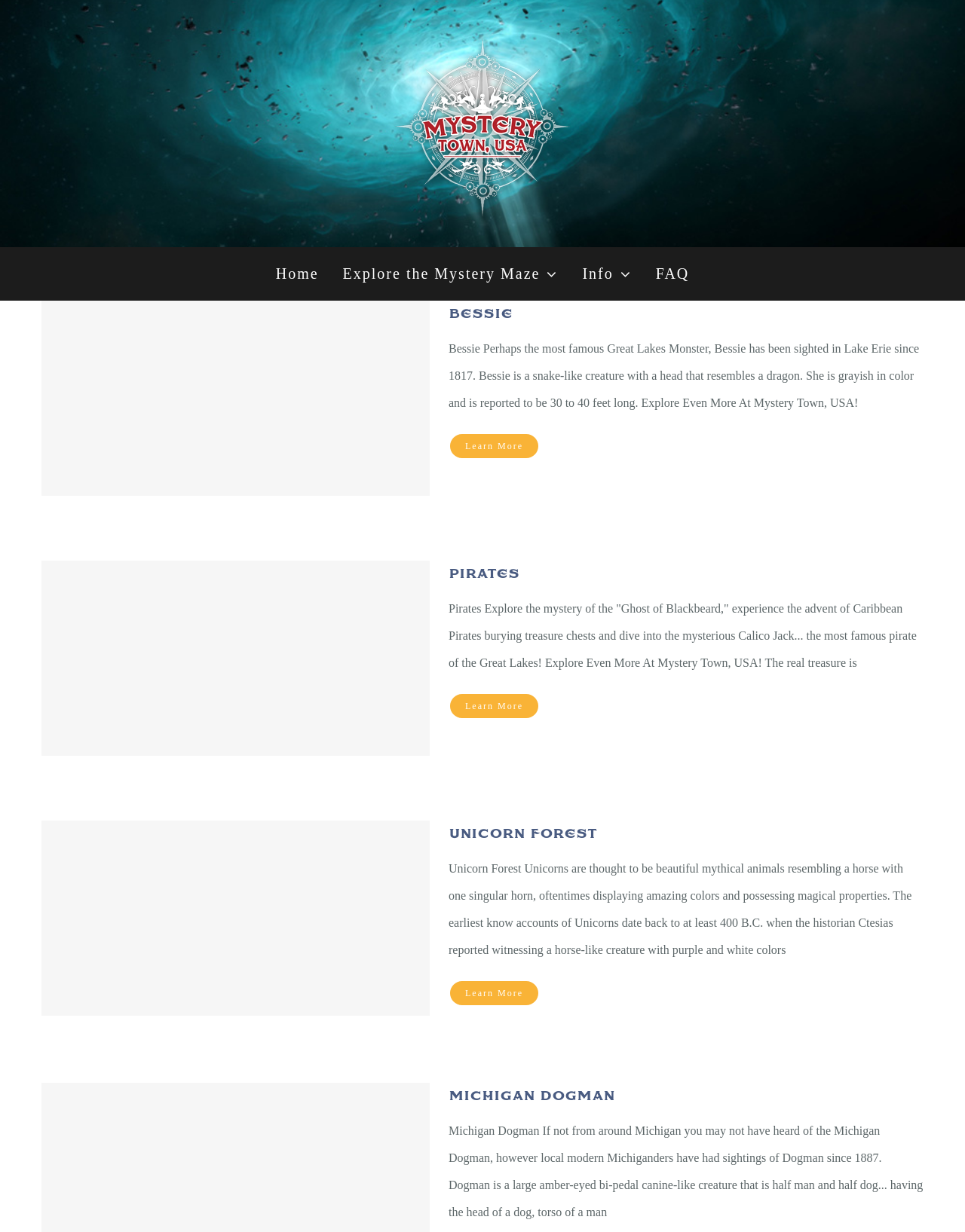What is the shape of the Michigan Dogman's head?
Based on the visual, give a brief answer using one word or a short phrase.

Head of a dog